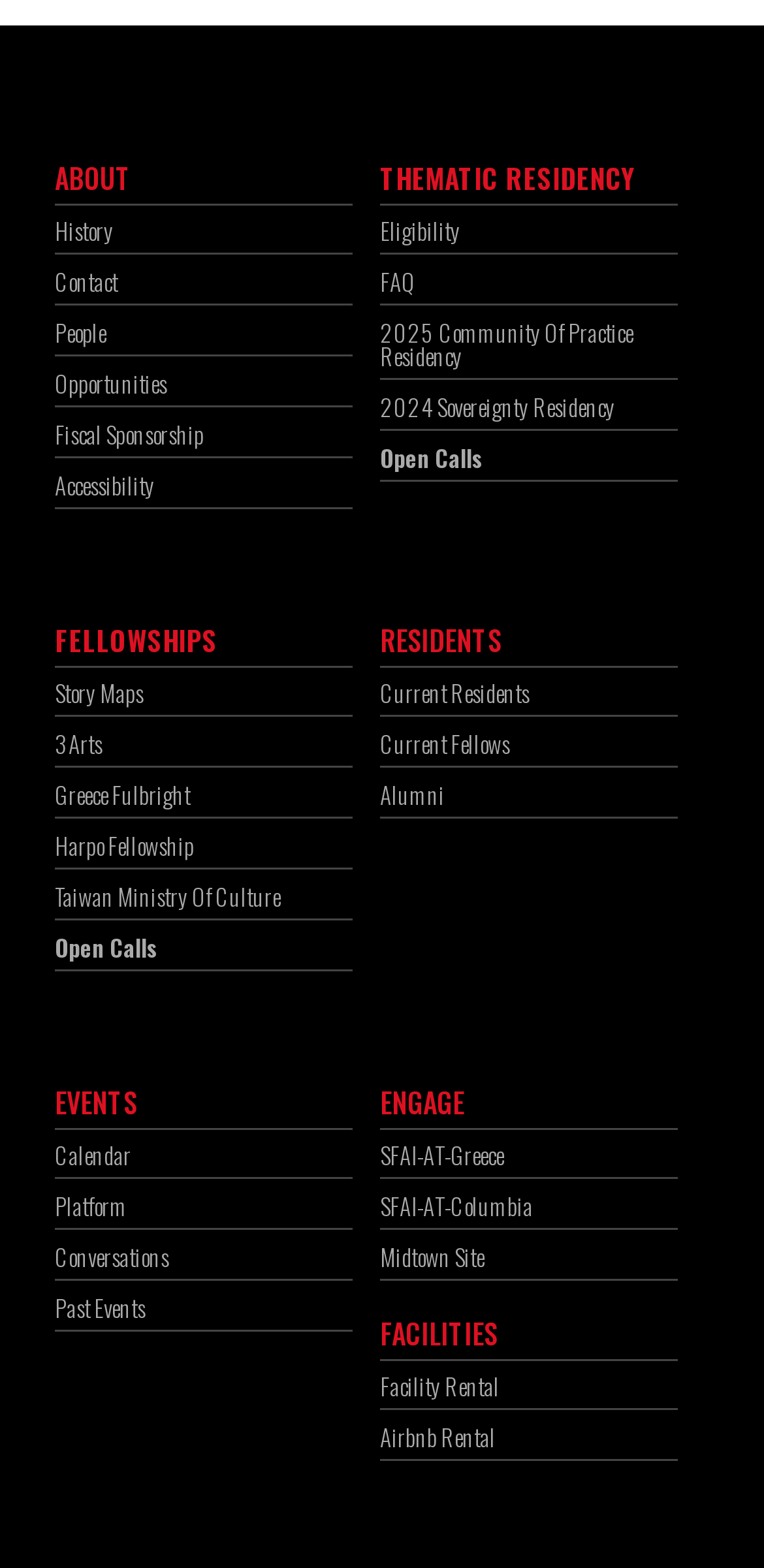What is the 'THEMATIC RESIDENCY' program about?
Please use the visual content to give a single word or phrase answer.

Eligibility and FAQ